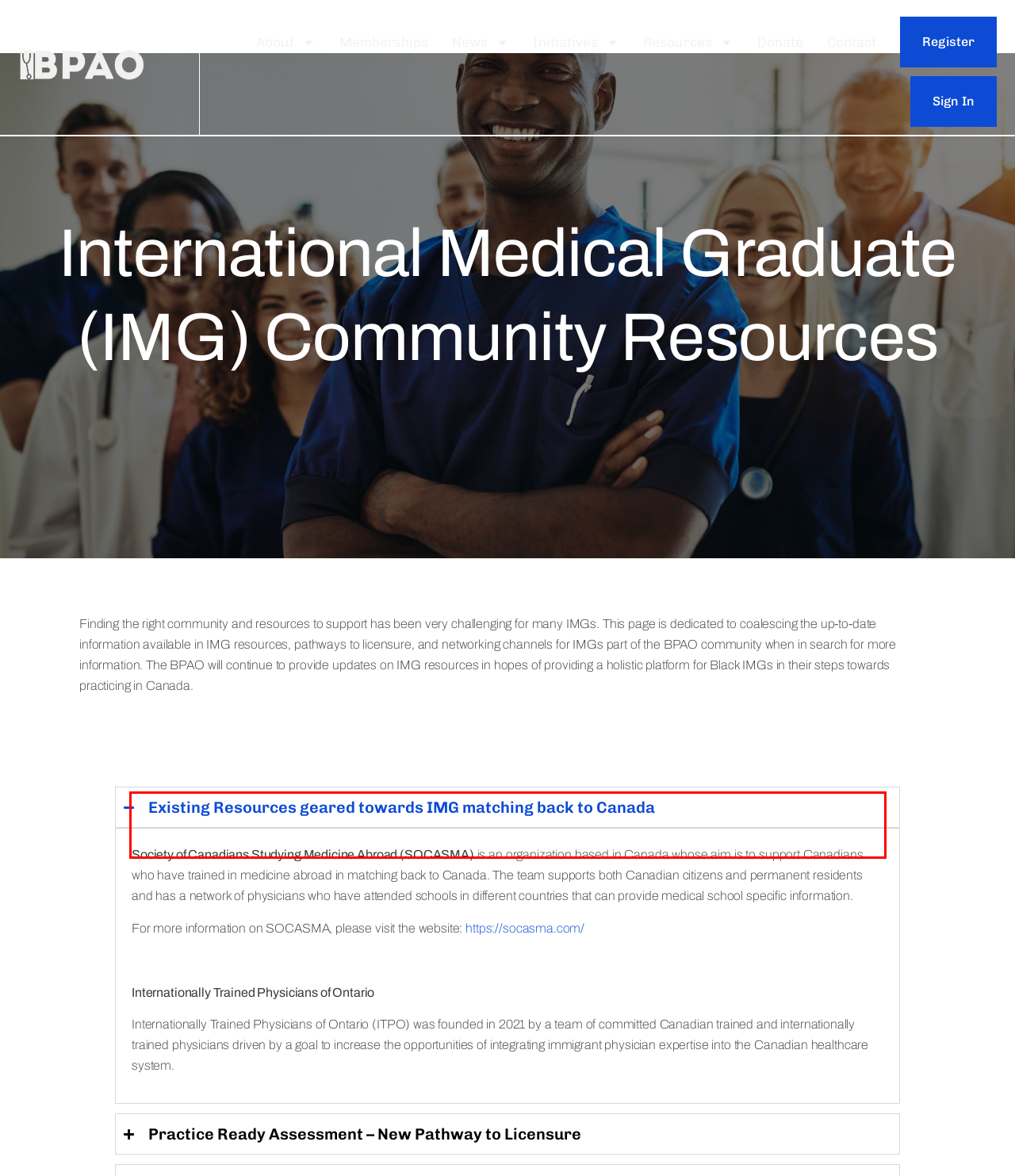Please examine the screenshot of the webpage and read the text present within the red rectangle bounding box.

Society of Canadians Studying Medicine Abroad (SOCASMA) is an organization based in Canada whose aim is to support Canadians who have trained in medicine abroad in matching back to Canada. The team supports both Canadian citizens and permanent residents and has a network of physicians who have attended schools in different countries that can provide medical school specific information.